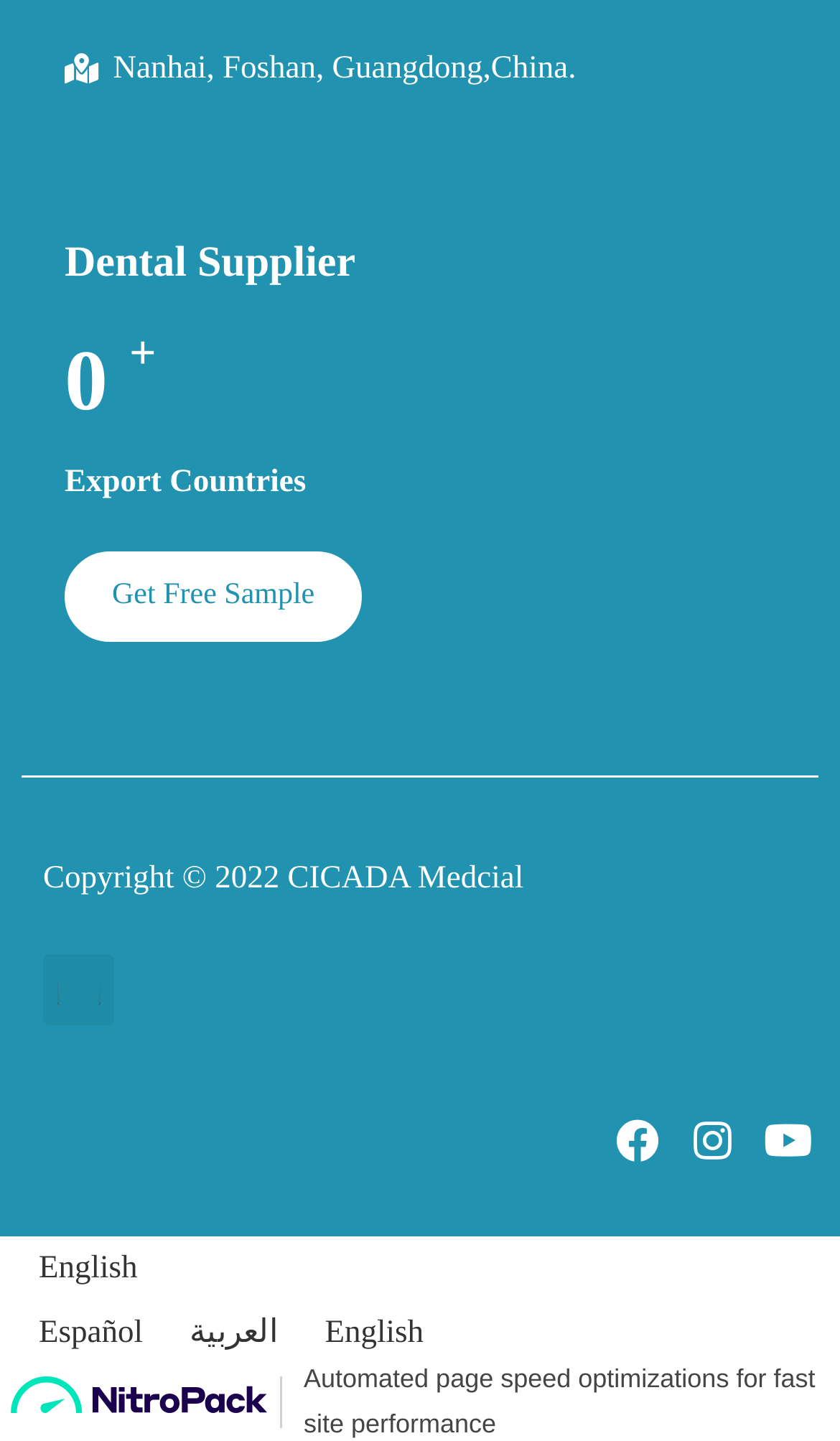Based on what you see in the screenshot, provide a thorough answer to this question: What is the purpose of the button at the top right?

I determined the purpose of the button by examining the button element with the text 'Get Free Sample' and its position at the top right of the webpage, indicating that it is a call-to-action button.